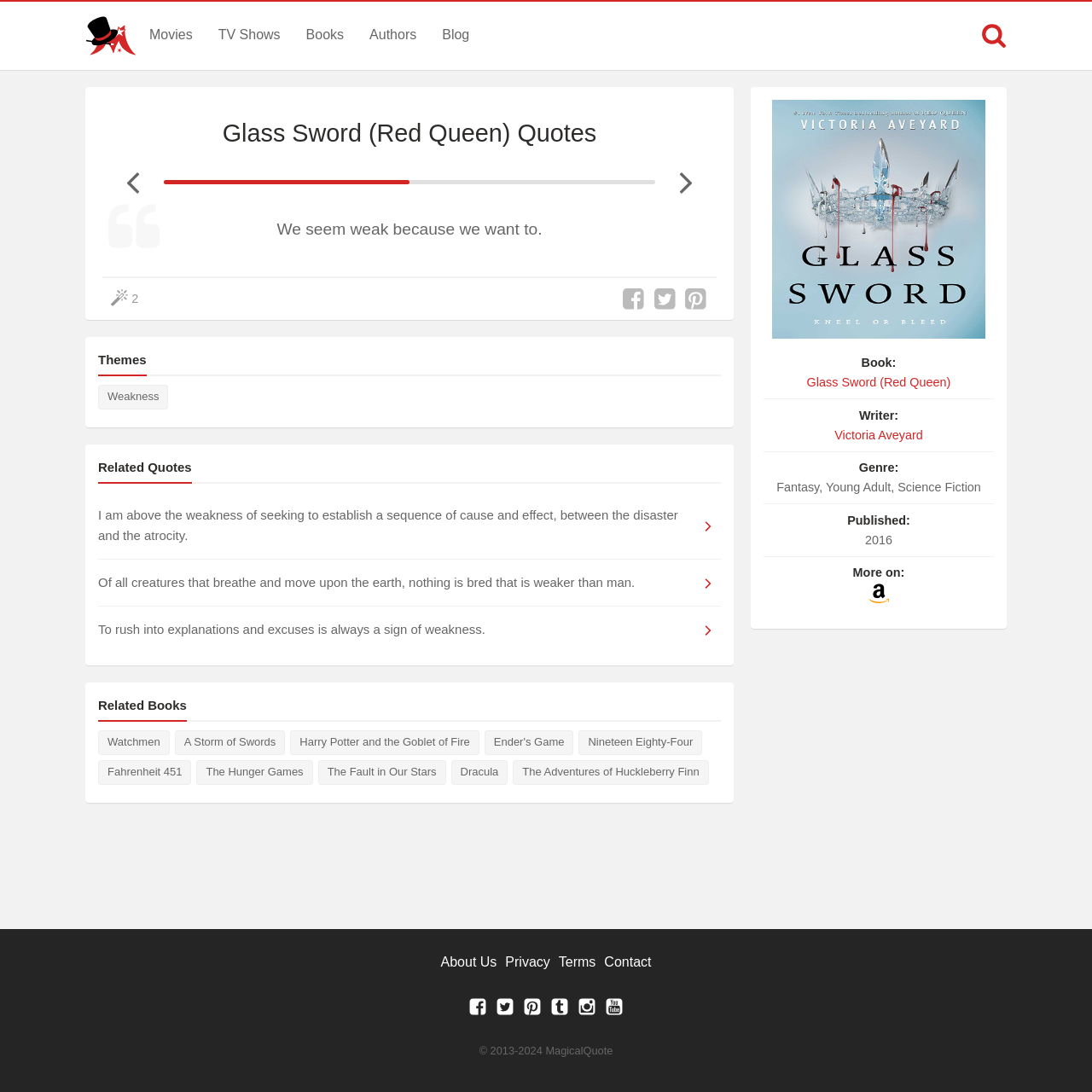Deliver a detailed narrative of the webpage's visual and textual elements.

This webpage is about a quote from the book "Glass Sword" by Victoria Aveyard. At the top, there is a navigation menu with links to "Movies", "TV Shows", "Books", "Authors", and "Blog". On the top right, there is a search icon. 

Below the navigation menu, there is a heading that reads "Glass Sword (Red Queen) Quotes". Next to it, there are links to previous and next quotes. 

The main content of the page is a quote that says "We seem weak because we want to." Below the quote, there are social media sharing links, including Facebook, Twitter, and Pinterest. 

On the left side of the page, there are several sections, including "Themes", "Related Quotes", and "Related Books". Under "Themes", there is a link to "Weakness". Under "Related Quotes", there are three quotes with links to their respective pages. Under "Related Books", there are nine book titles with links to their respective pages.

On the right side of the page, there is a section about the book "Glass Sword" by Victoria Aveyard, including a book cover image, the book title, author, genre, publication year, and a link to more information on Amazon.

At the bottom of the page, there is a footer section with links to "About Us", "Privacy", "Terms", and "Contact", as well as a Facebook link.